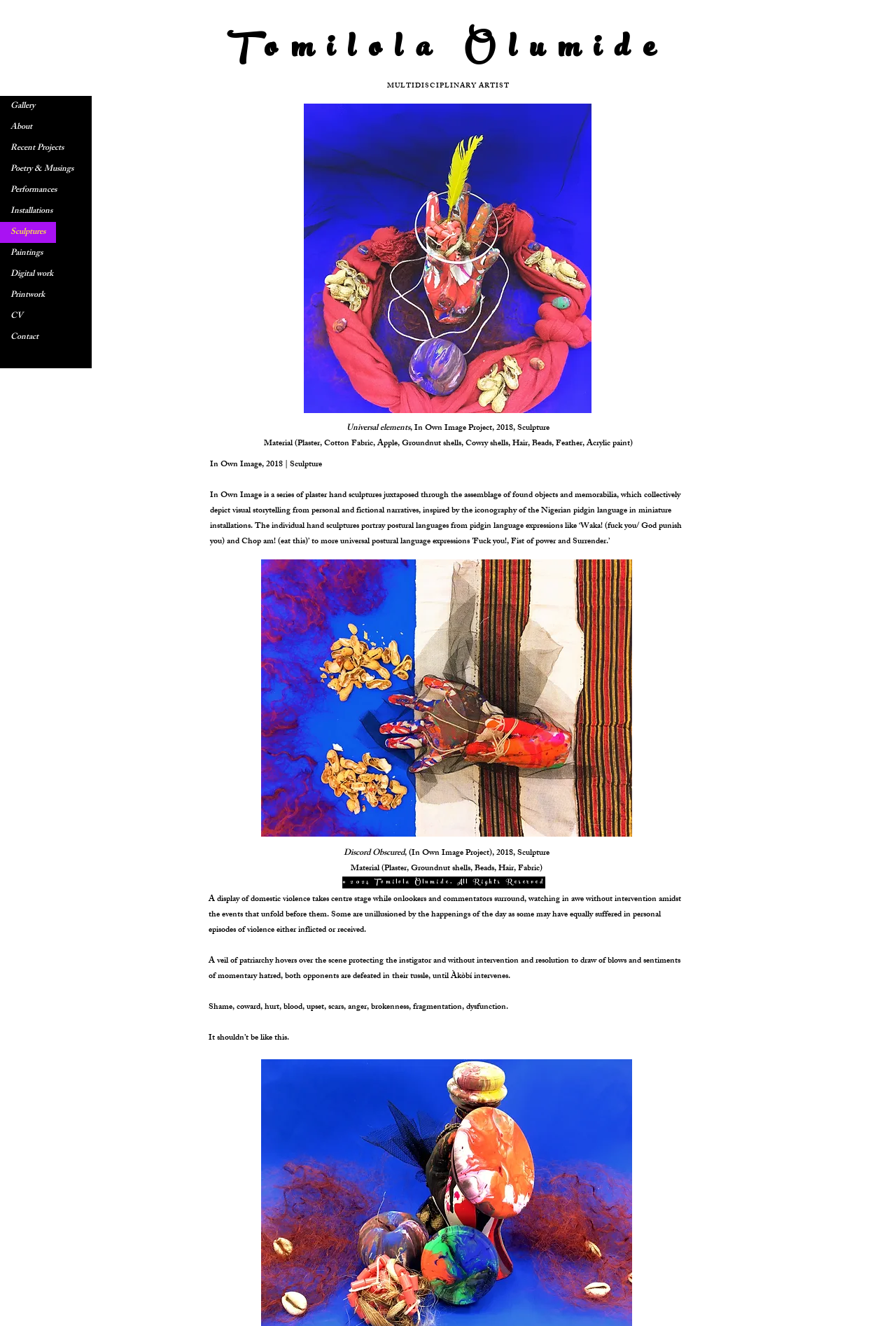Provide the bounding box coordinates of the UI element that matches the description: "Tomilola Olumide".

[0.253, 0.014, 0.747, 0.063]